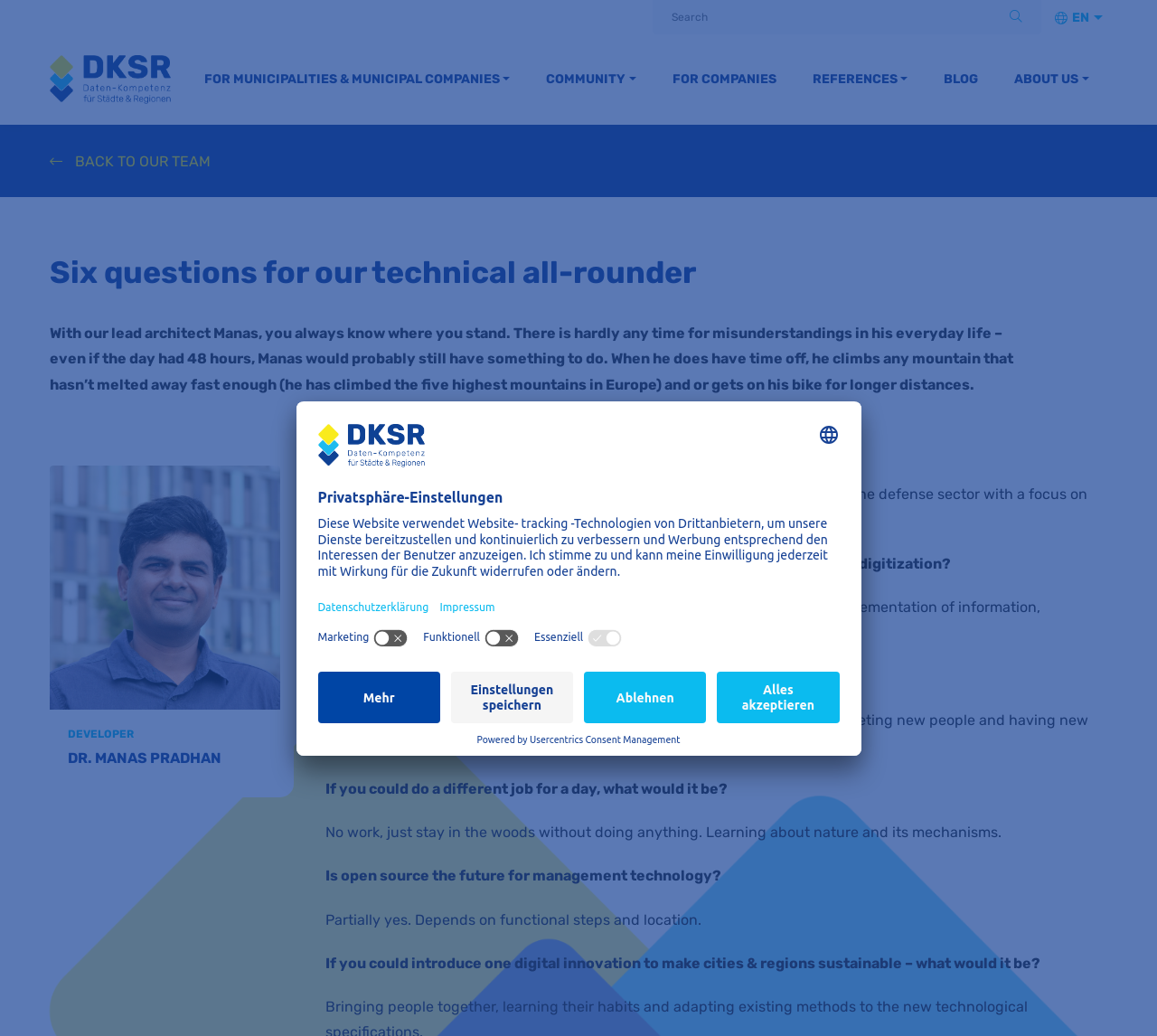Locate the bounding box coordinates of the element's region that should be clicked to carry out the following instruction: "Go to DKSR". The coordinates need to be four float numbers between 0 and 1, i.e., [left, top, right, bottom].

[0.043, 0.049, 0.148, 0.105]